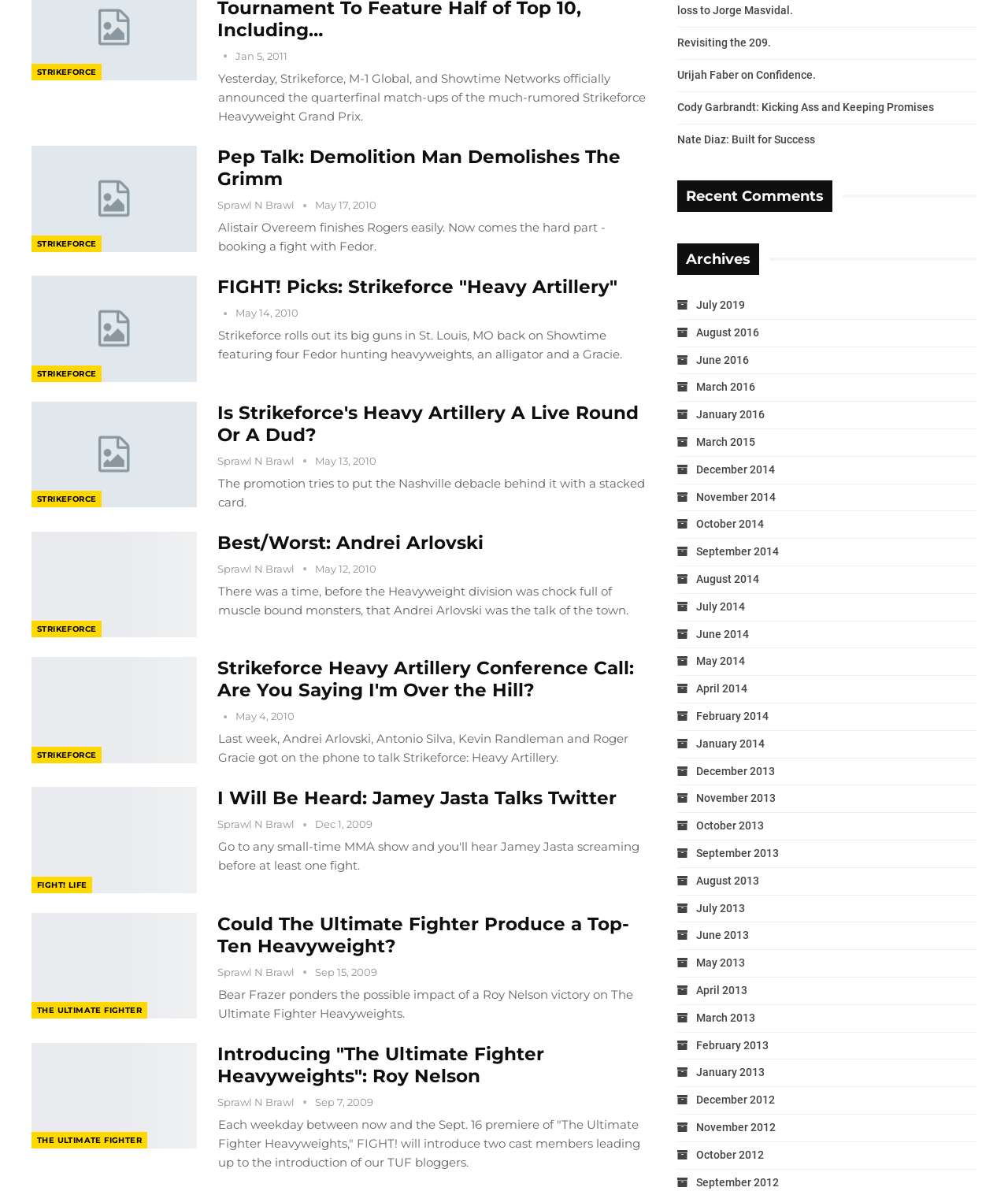Determine the bounding box for the described HTML element: "Strikeforce". Ensure the coordinates are four float numbers between 0 and 1 in the format [left, top, right, bottom].

[0.031, 0.412, 0.101, 0.426]